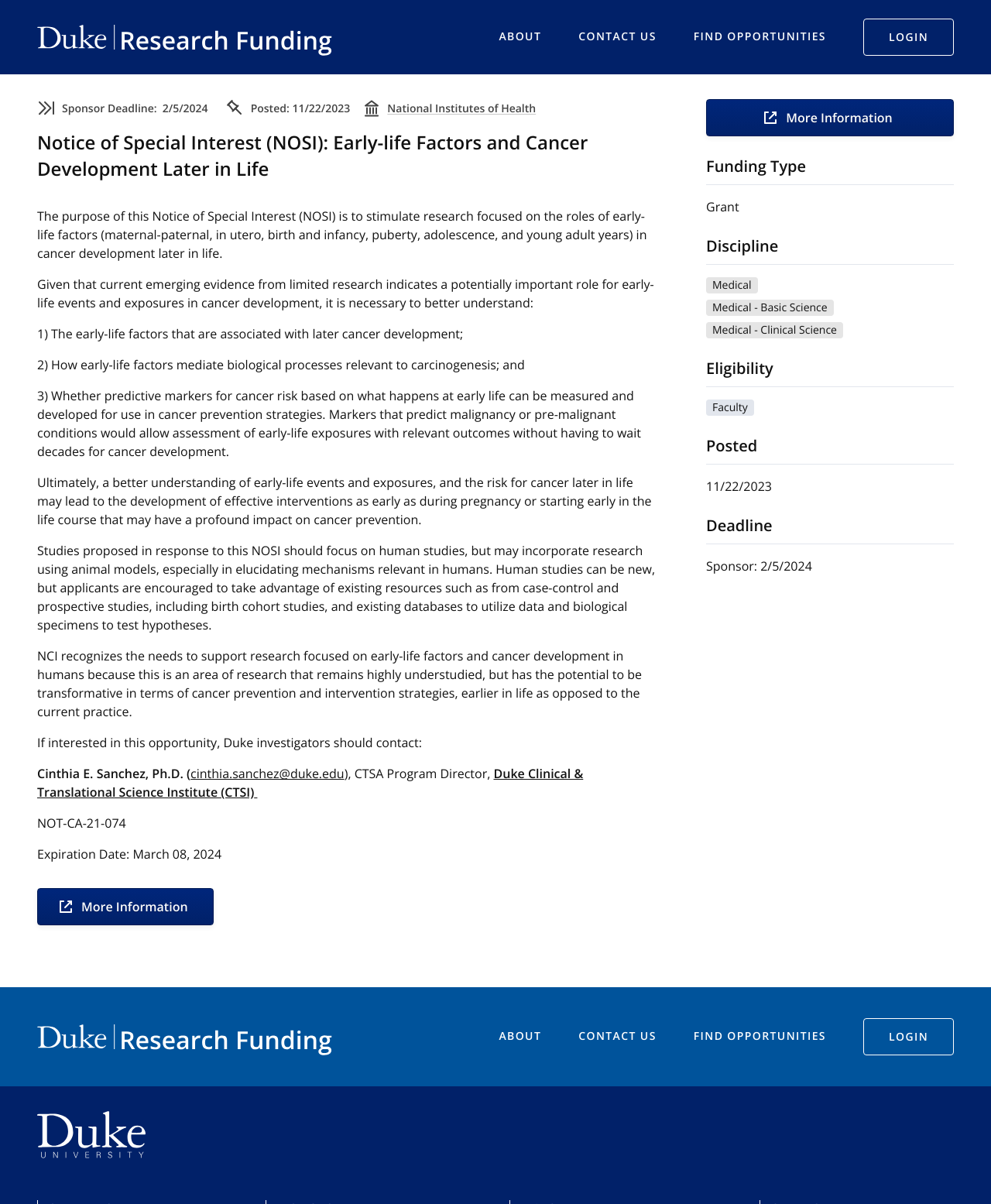Please determine the bounding box coordinates of the element's region to click for the following instruction: "Click on 'National Institutes of Health'".

[0.391, 0.083, 0.541, 0.097]